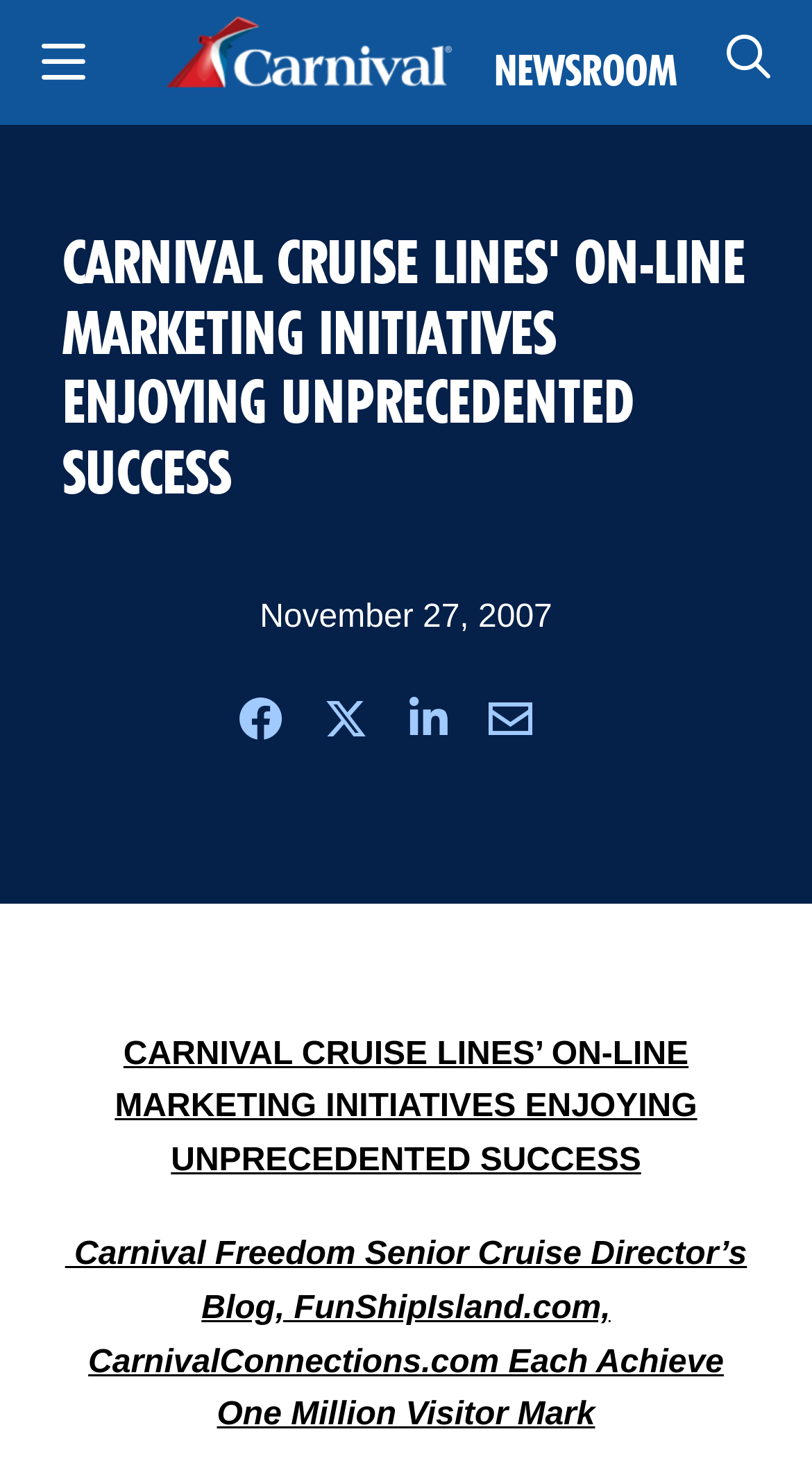Pinpoint the bounding box coordinates of the element that must be clicked to accomplish the following instruction: "Share on Facebook". The coordinates should be in the format of four float numbers between 0 and 1, i.e., [left, top, right, bottom].

[0.294, 0.465, 0.347, 0.513]